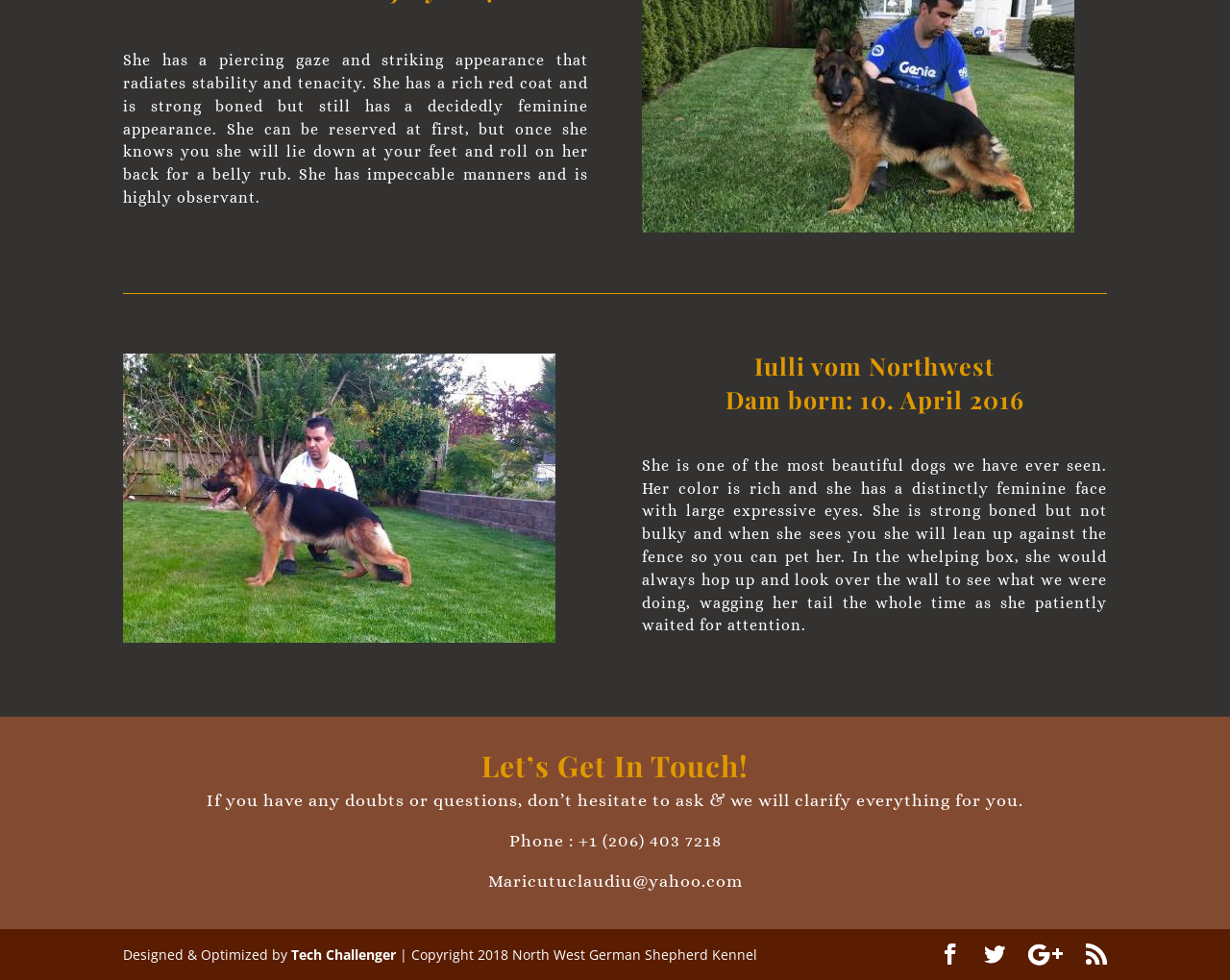What is the phone number to contact?
Deliver a detailed and extensive answer to the question.

The phone number to contact can be found in the StaticText element with the text 'Phone : +1 (206) 403 7218' which is located in the 'Let’s Get In Touch!' section, providing a way to contact the owner or breeder.